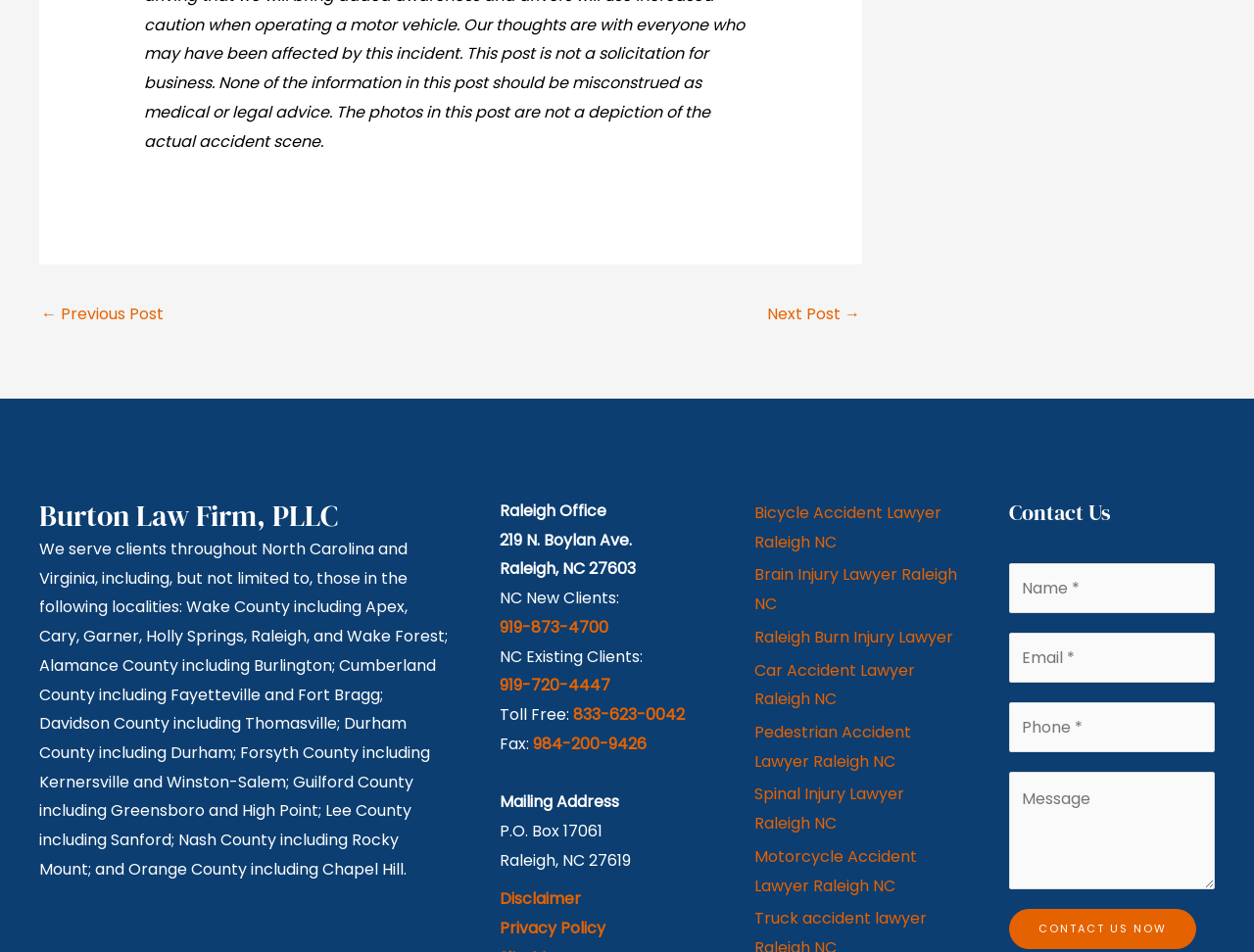Please predict the bounding box coordinates of the element's region where a click is necessary to complete the following instruction: "Click the 'Disclaimer' link". The coordinates should be represented by four float numbers between 0 and 1, i.e., [left, top, right, bottom].

[0.398, 0.932, 0.463, 0.956]